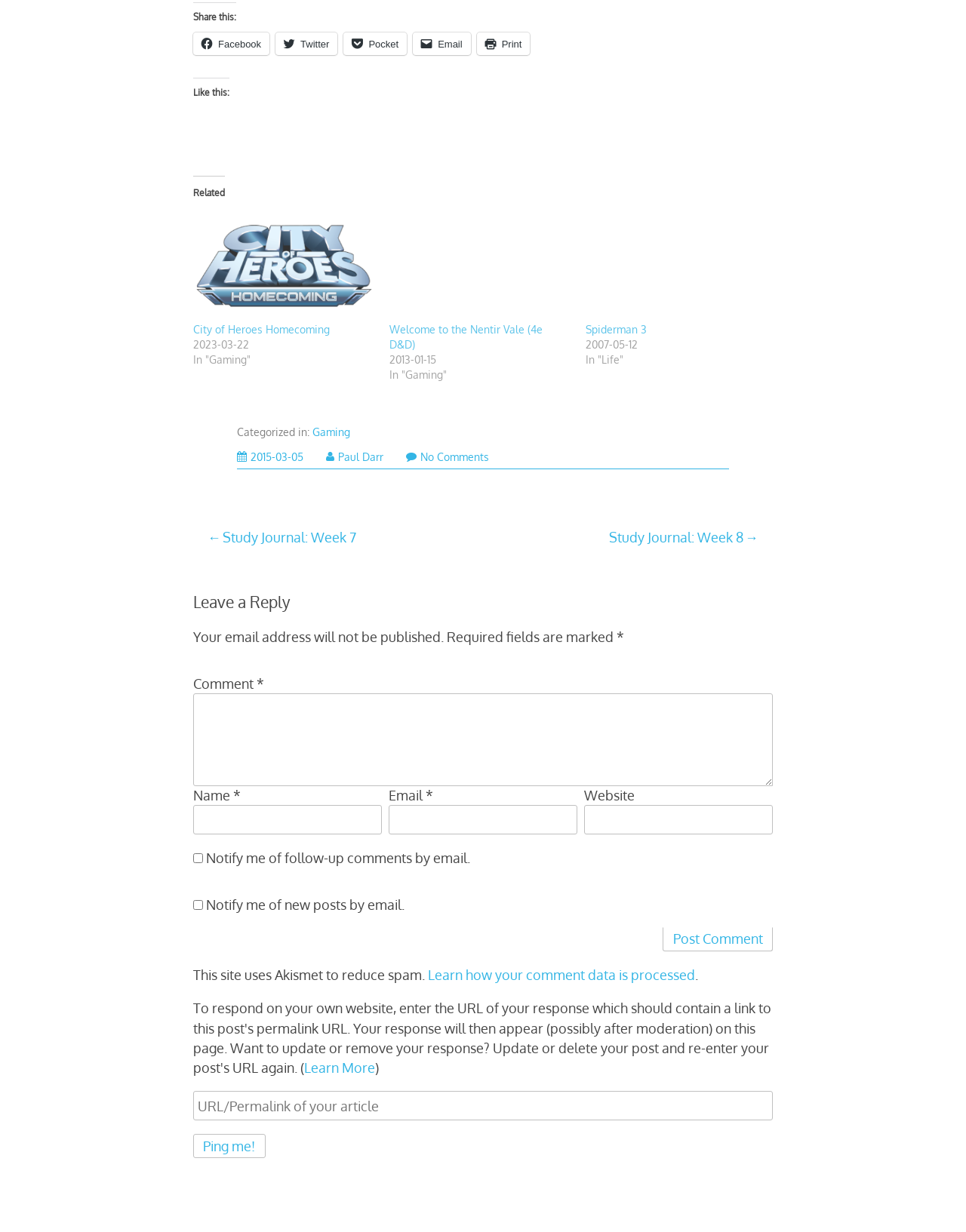Please identify the bounding box coordinates of the clickable region that I should interact with to perform the following instruction: "Post a comment". The coordinates should be expressed as four float numbers between 0 and 1, i.e., [left, top, right, bottom].

[0.686, 0.752, 0.8, 0.772]